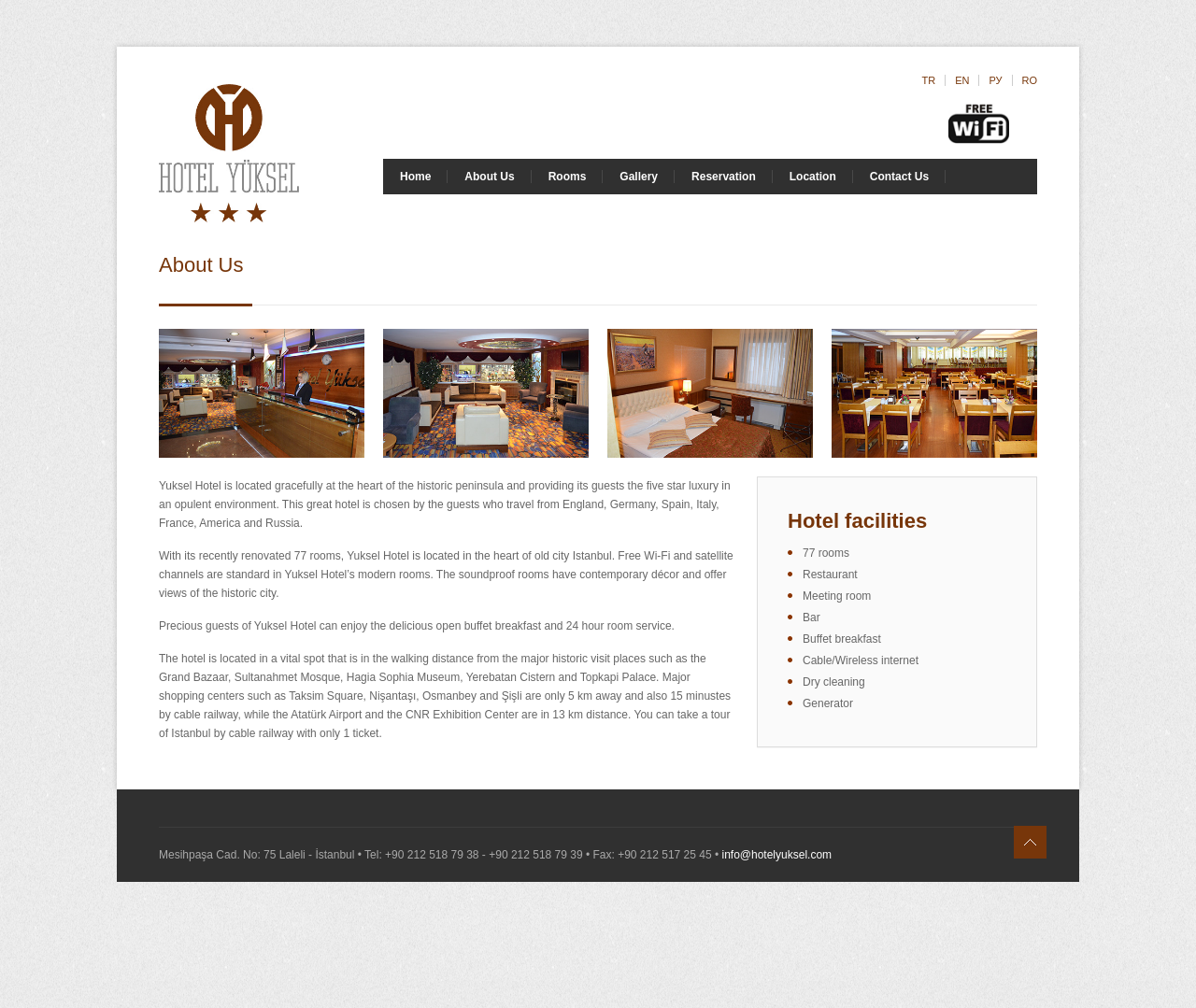Please predict the bounding box coordinates of the element's region where a click is necessary to complete the following instruction: "View Gallery". The coordinates should be represented by four float numbers between 0 and 1, i.e., [left, top, right, bottom].

[0.504, 0.158, 0.564, 0.193]